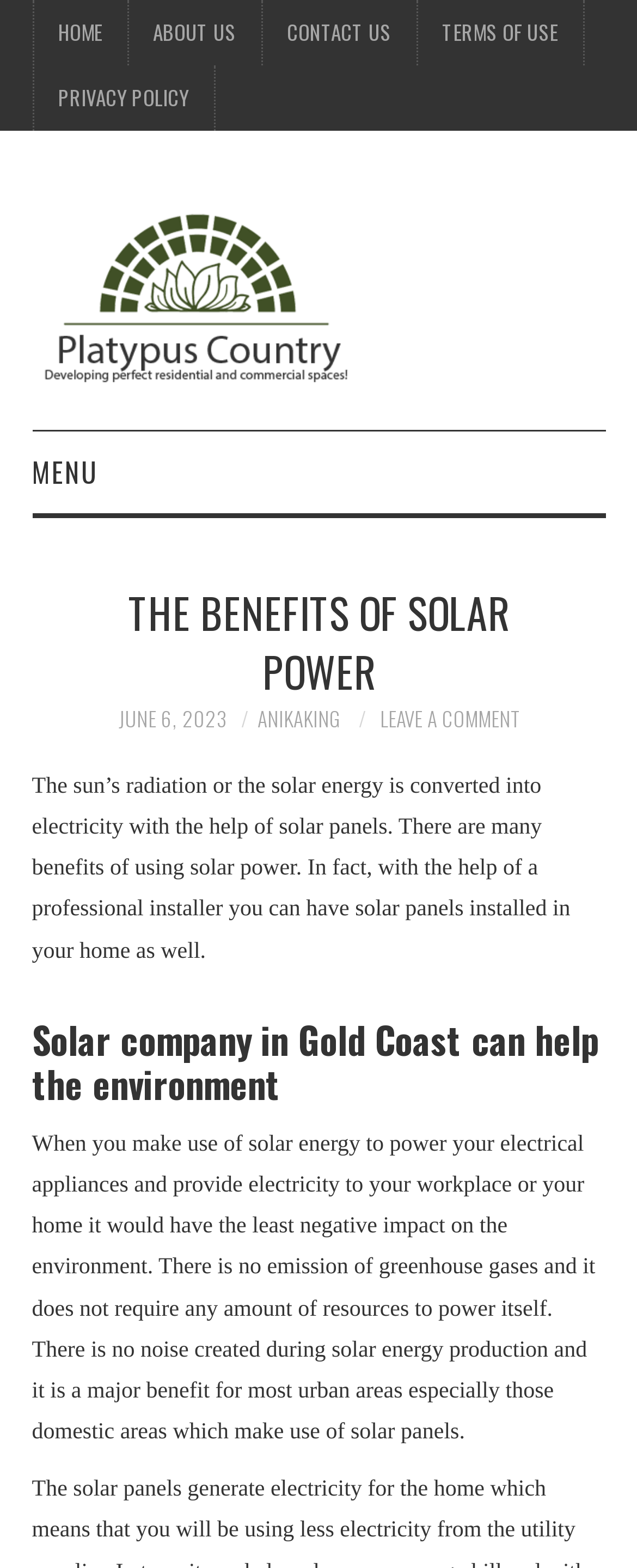Identify and generate the primary title of the webpage.

THE BENEFITS OF SOLAR POWER